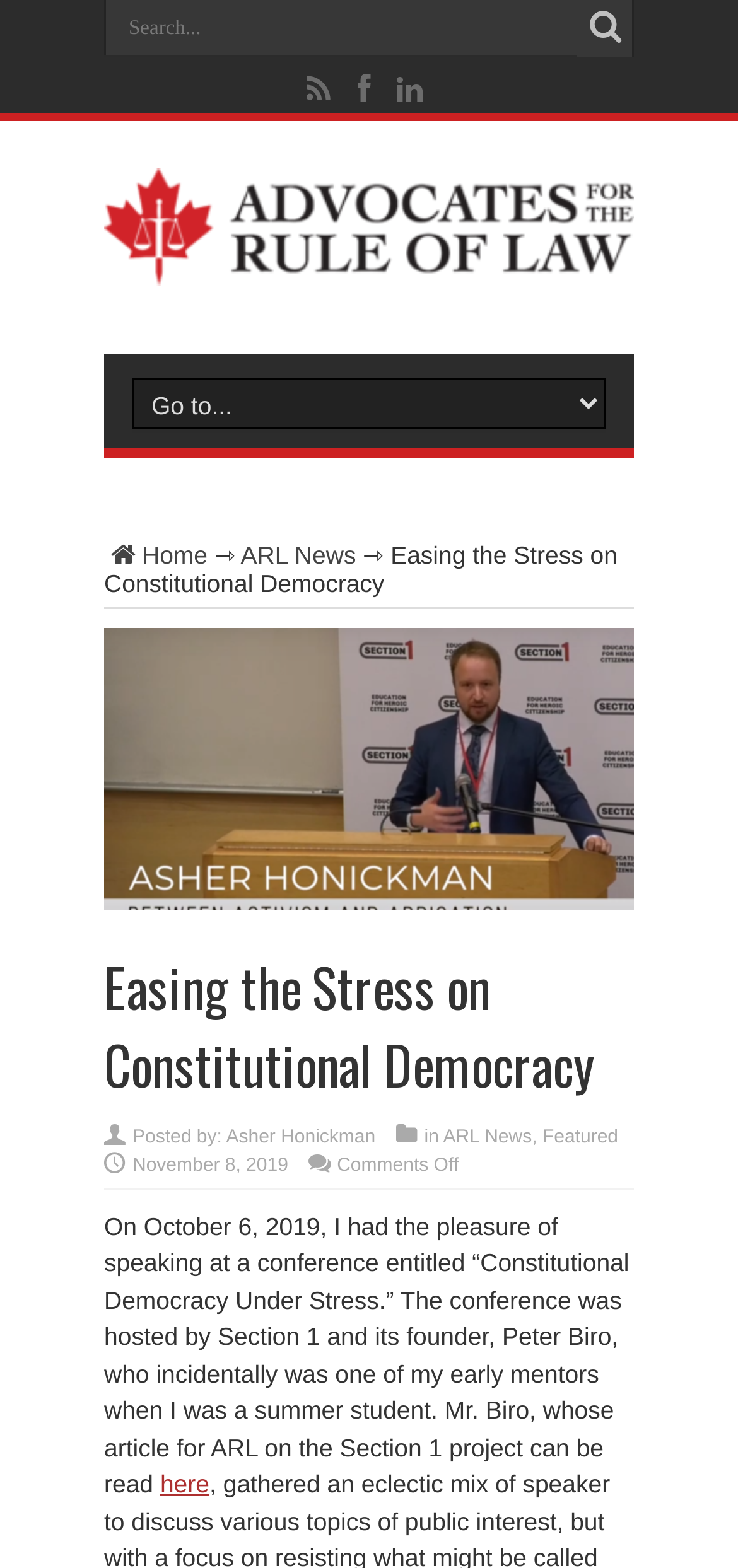Answer the question below with a single word or a brief phrase: 
Who is the author of the article?

Asher Honickman